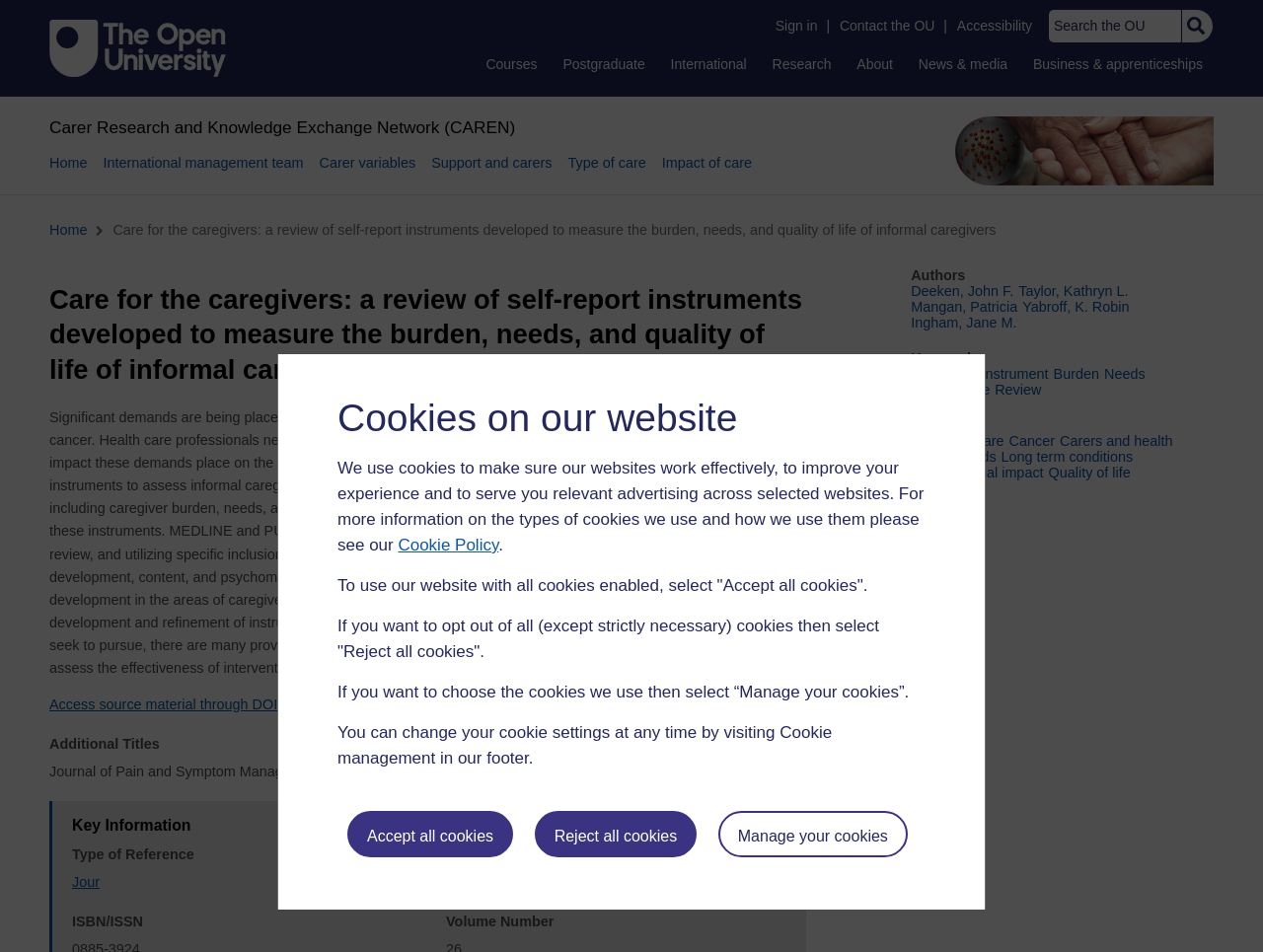Determine the bounding box coordinates of the element that should be clicked to execute the following command: "View the article 'Care for the caregivers'".

[0.039, 0.296, 0.638, 0.407]